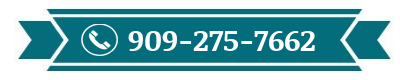Where are the appliance repair services offered?
Based on the visual information, provide a detailed and comprehensive answer.

The image is part of the larger context of appliance repair services offered in Fontana, California, highlighting the accessibility of assistance for urgent appliance issues, which suggests that the appliance repair services are offered in Fontana, California.